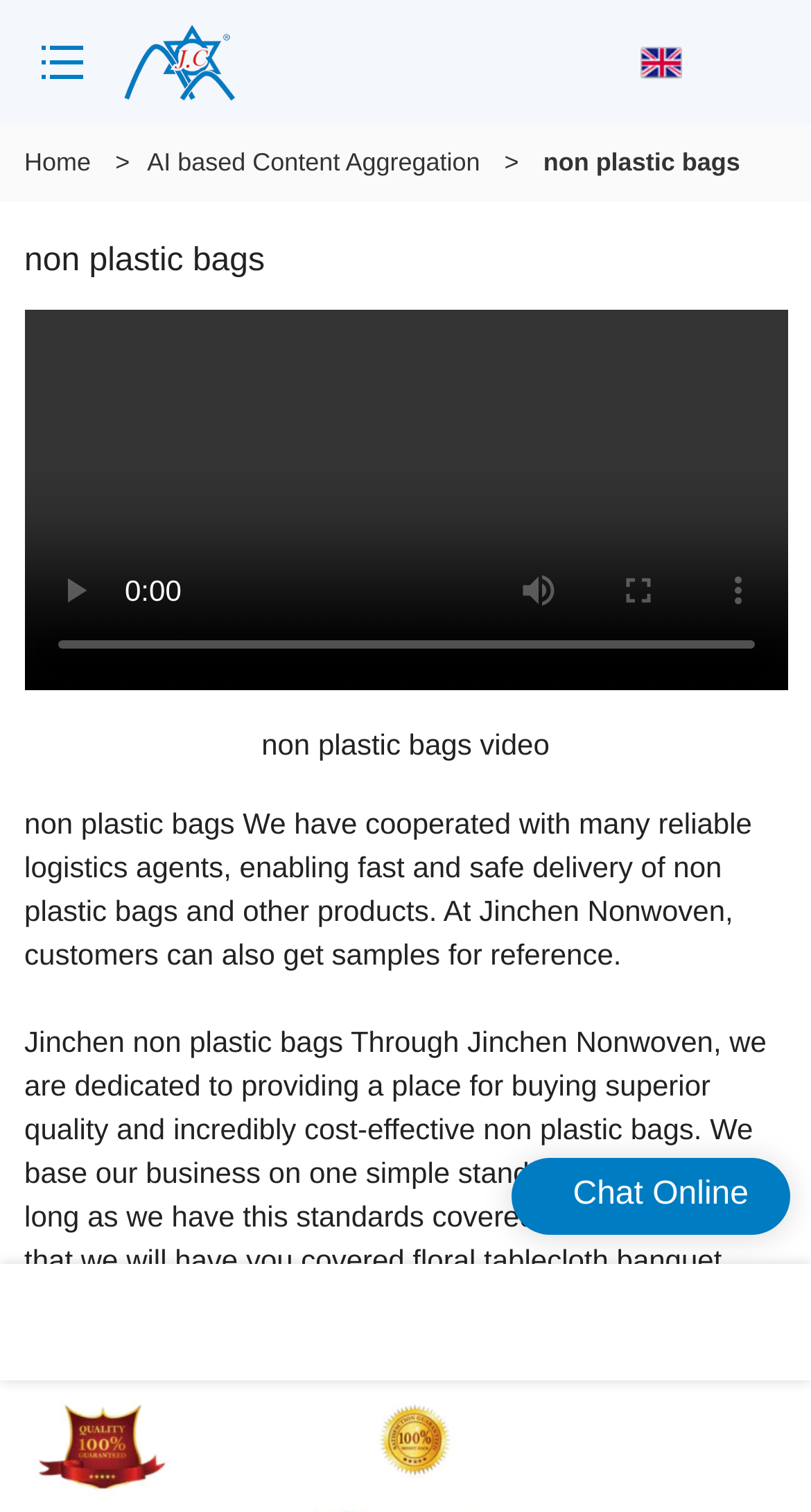Illustrate the webpage with a detailed description.

This webpage is about non-plastic bags from Jinchen Nonwoven. At the top left, there is a button and a link to the logo of Jinchen Nonwoven. To the right of the logo, there are several links, including "Home" and "AI based Content Aggregation", separated by static text. Below these links, there is a heading that reads "non plastic bags".

In the middle of the page, there are several buttons related to video controls, including play, mute, and full screen, although they are currently disabled. Below these buttons, there is a slider for video time scrubbing, also disabled. Above the video controls, there is a static text that reads "non plastic bags video".

Below the video controls, there are two paragraphs of text. The first paragraph describes the logistics and delivery of non-plastic bags and other products from Jinchen Nonwoven. The second paragraph introduces Jinchen Nonwoven's business philosophy and product offerings, including non-plastic bags, floral tablecloths, banquet tablecloths, and silver tablecloths.

At the bottom of the page, there is a static text that reads "Chat Online" and five links arranged horizontally, although their contents are not specified.